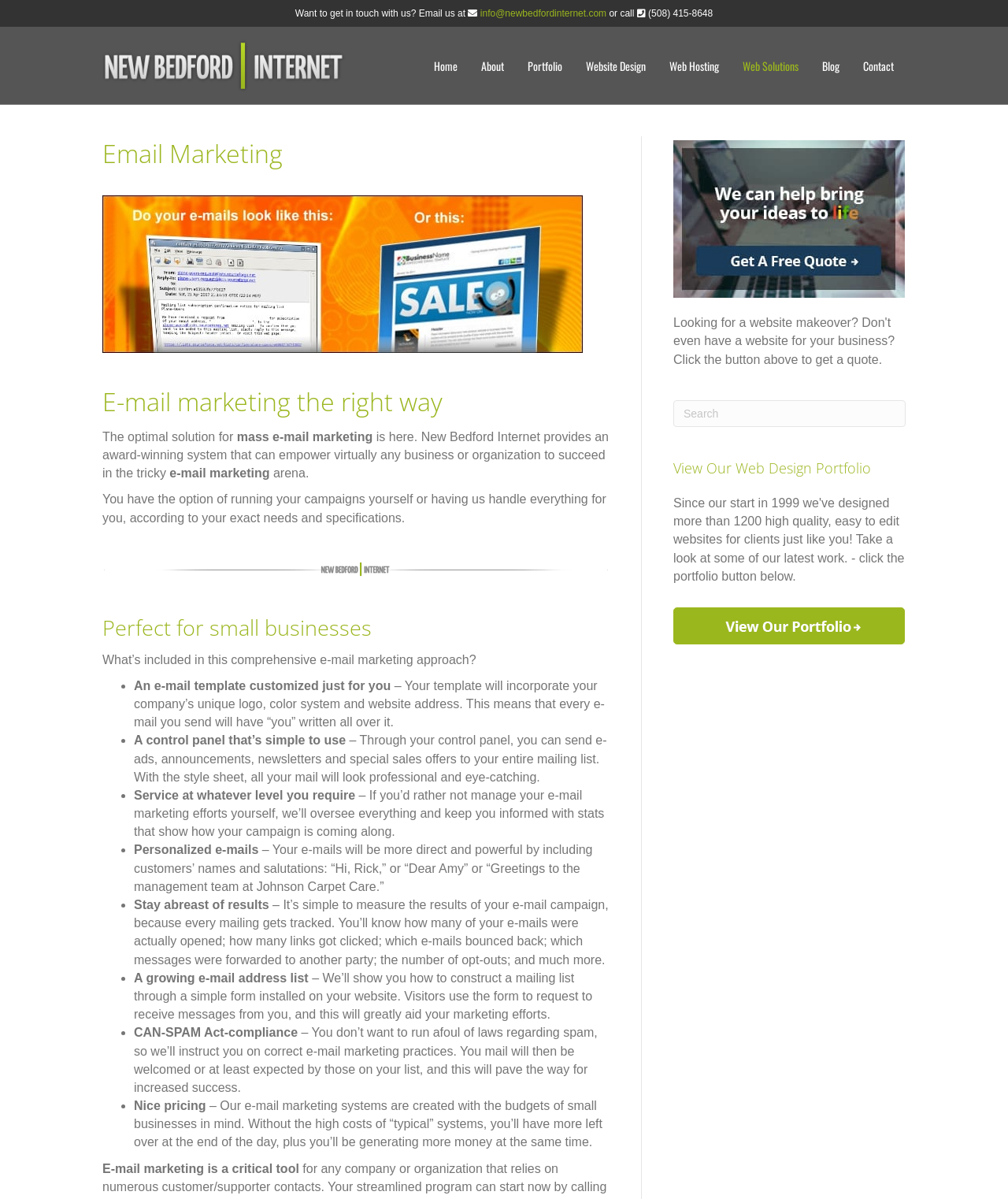Locate the bounding box coordinates of the element that should be clicked to fulfill the instruction: "Click the 'New Bedford Internet' logo".

[0.102, 0.032, 0.355, 0.078]